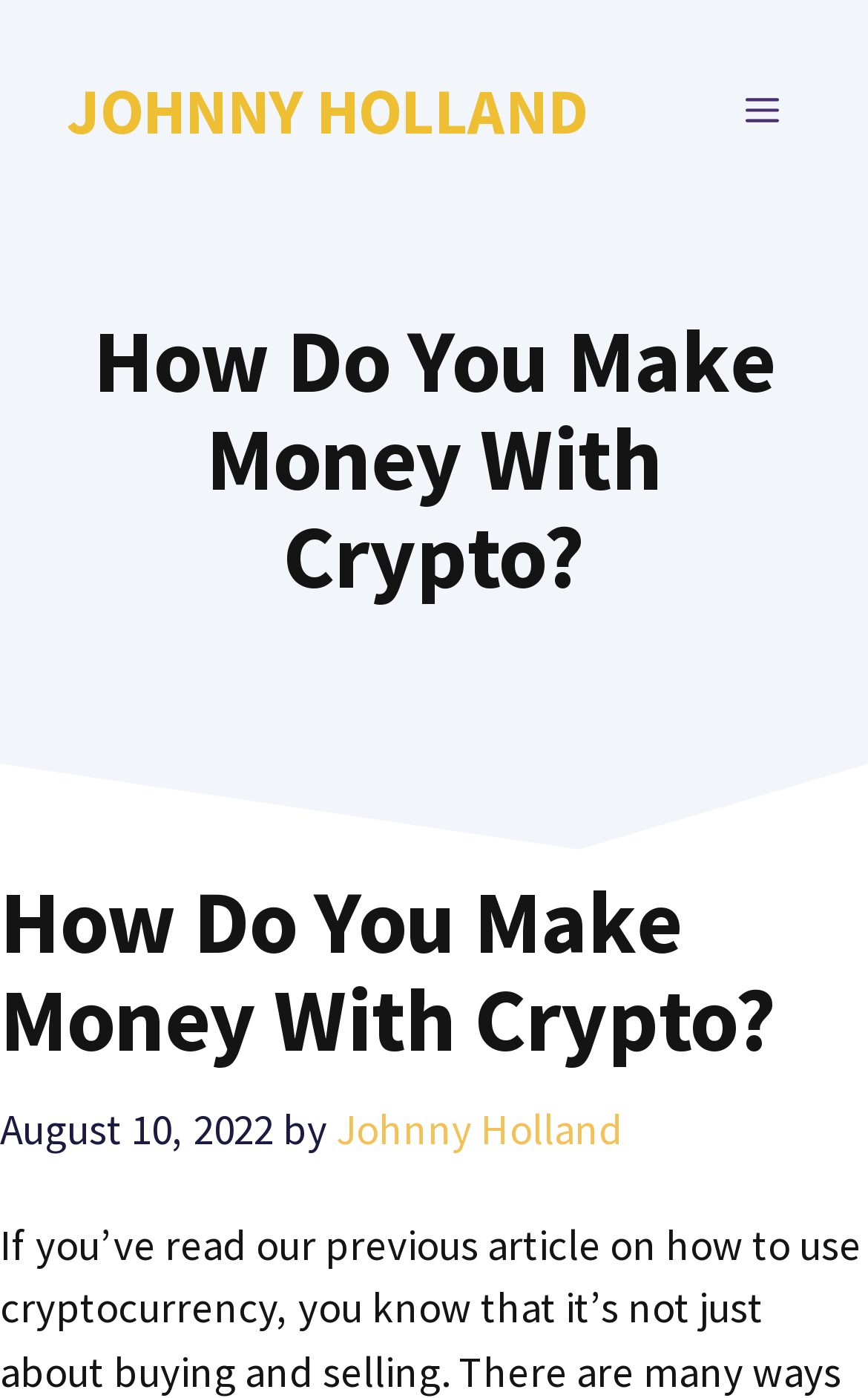What is the name of the website?
Answer the question with detailed information derived from the image.

I found the answer by looking at the banner section of the webpage, where I saw a link with the text 'JOHNNY HOLLAND', which suggests that it is the name of the website.